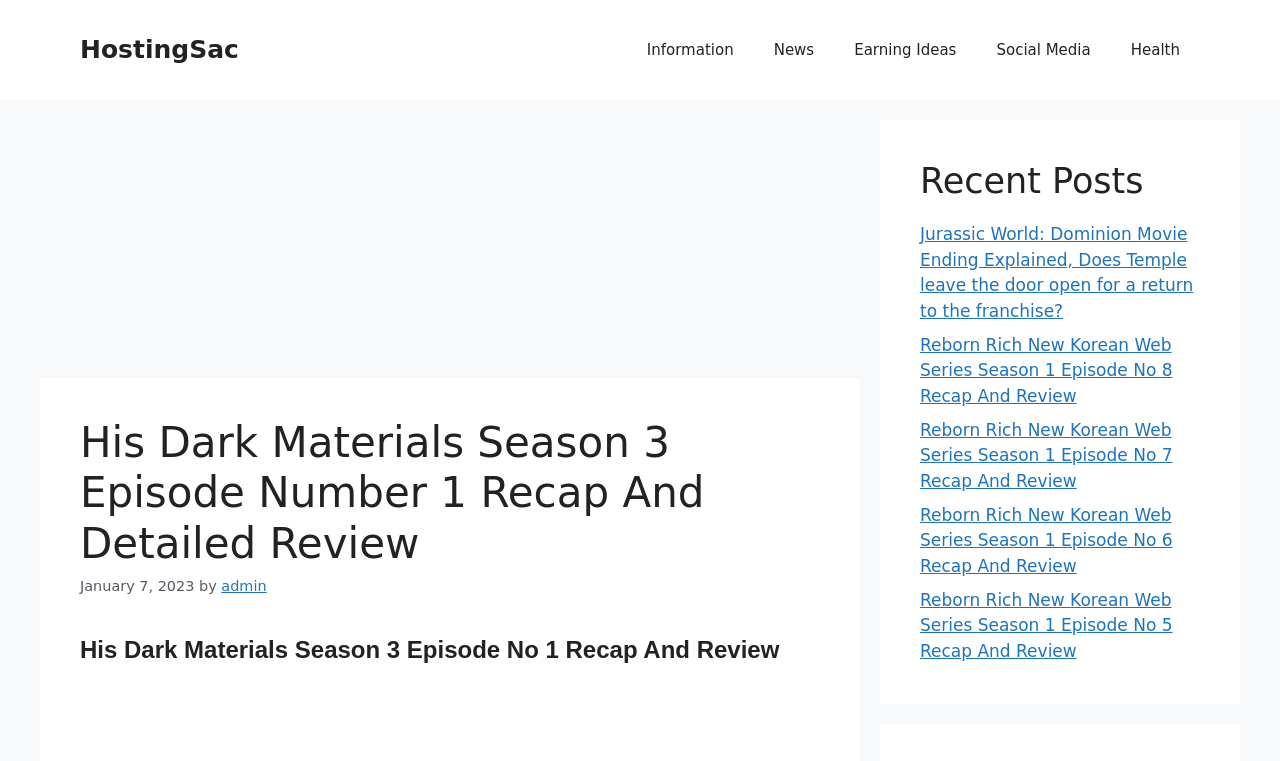What is the category of the post?
Look at the image and respond to the question as thoroughly as possible.

The category of the post can be inferred from the content of the post, which is a recap and review of an episode of 'His Dark Materials' TV series.